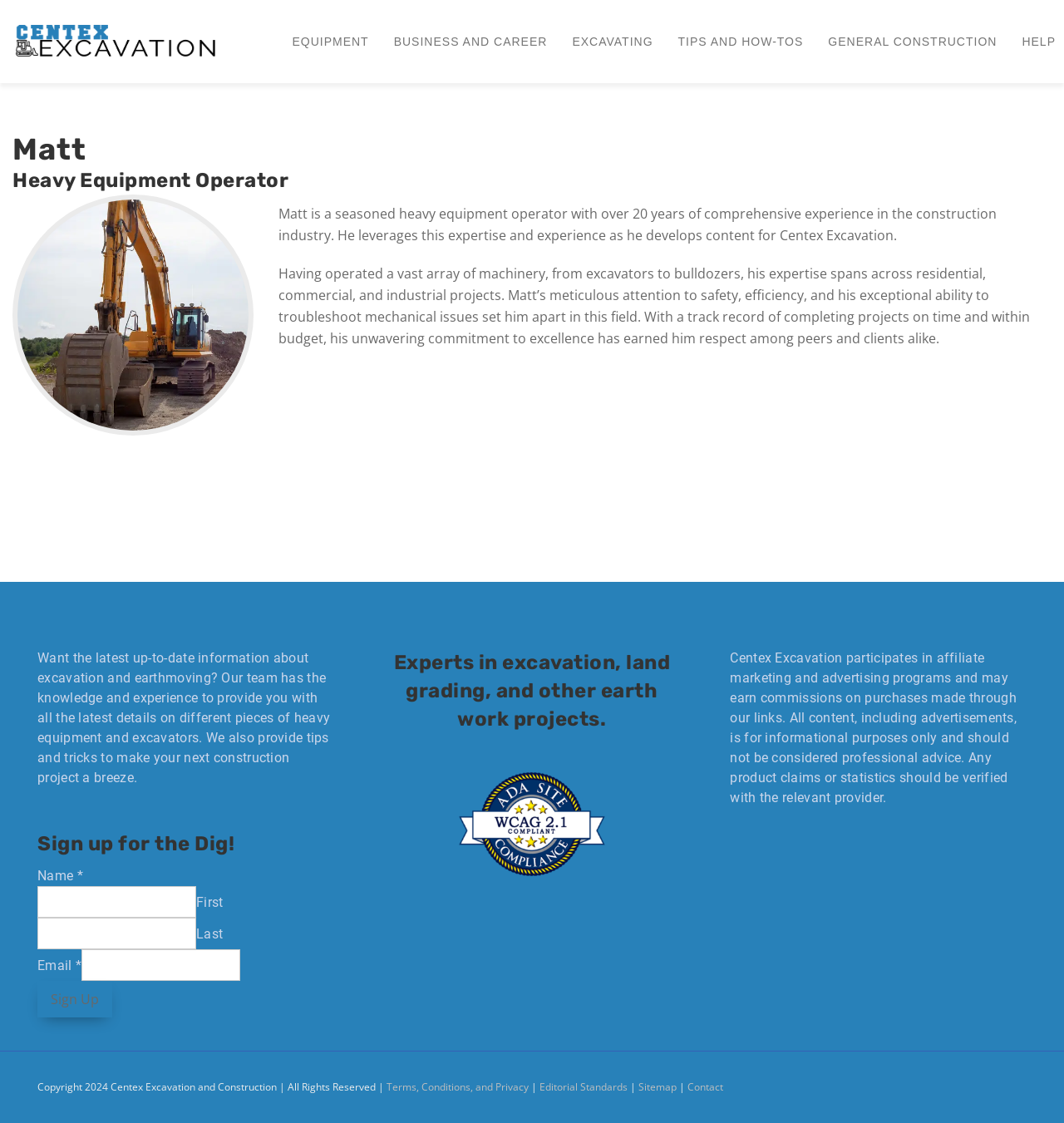Identify the bounding box of the HTML element described here: "parent_node: Email * name="wpforms[fields][2]"". Provide the coordinates as four float numbers between 0 and 1: [left, top, right, bottom].

[0.077, 0.845, 0.226, 0.873]